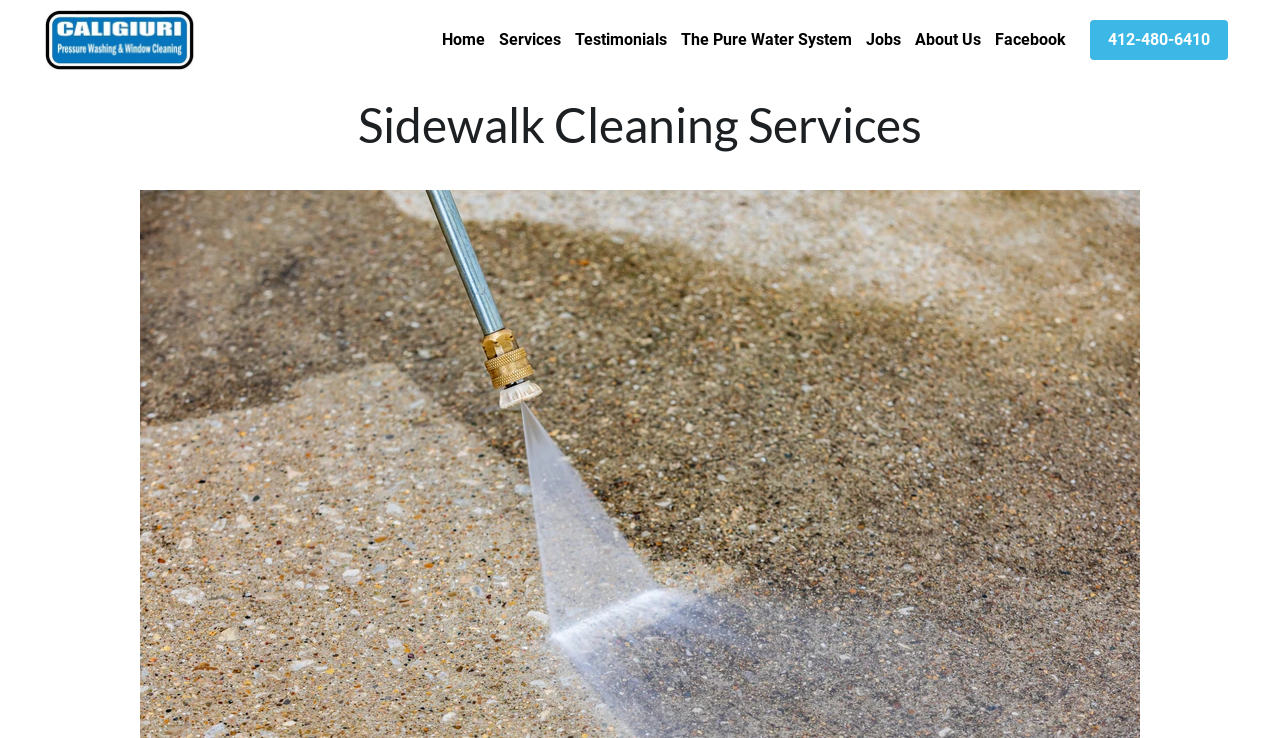From the webpage screenshot, identify the region described by About Us. Provide the bounding box coordinates as (top-left x, top-left y, bottom-right x, bottom-right y), with each value being a floating point number between 0 and 1.

[0.715, 0.042, 0.766, 0.065]